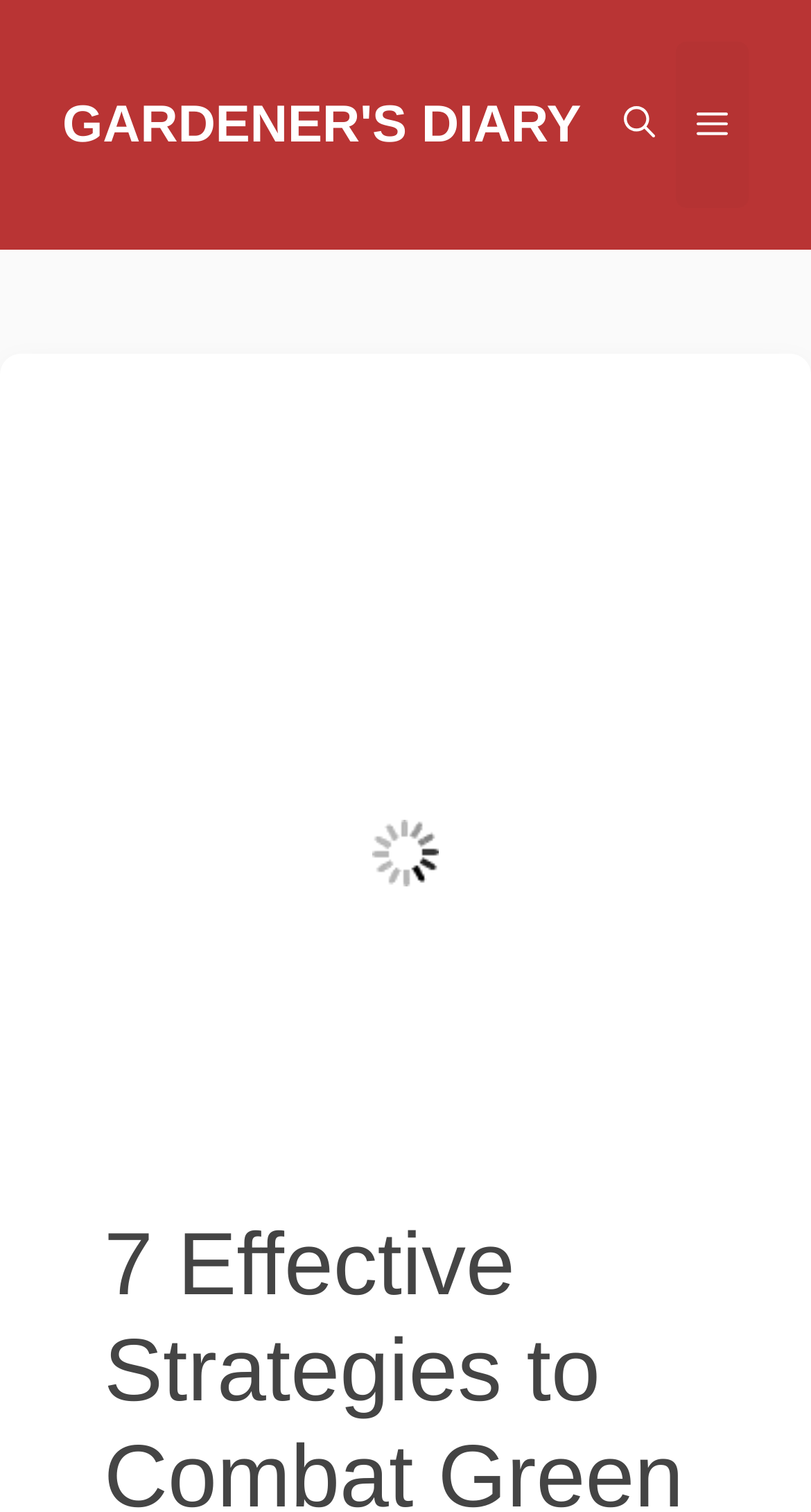Identify and provide the main heading of the webpage.

7 Effective Strategies to Combat Green Bugs on Roses